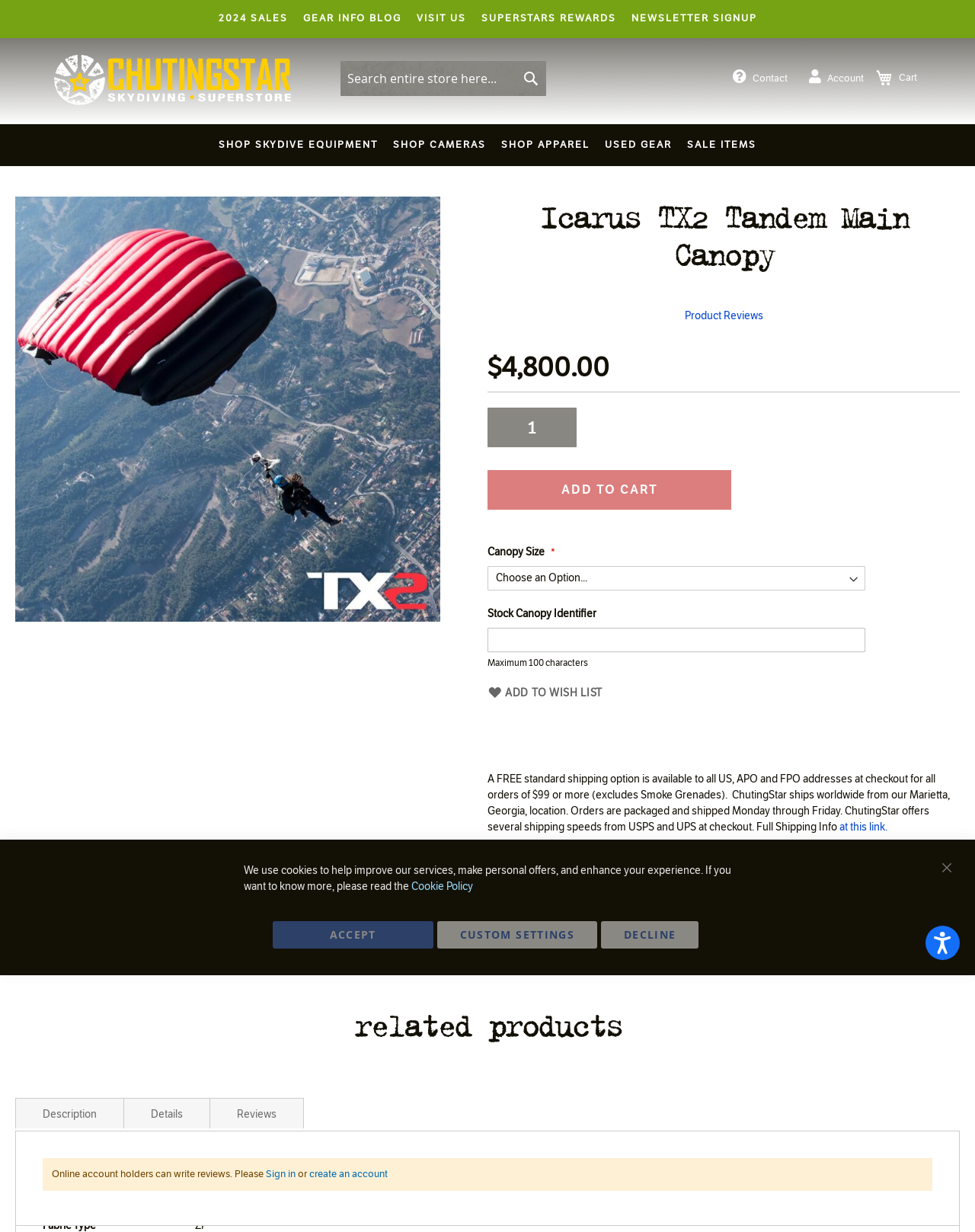Please identify the bounding box coordinates of the element I should click to complete this instruction: 'Choose canopy size'. The coordinates should be given as four float numbers between 0 and 1, like this: [left, top, right, bottom].

[0.5, 0.459, 0.888, 0.479]